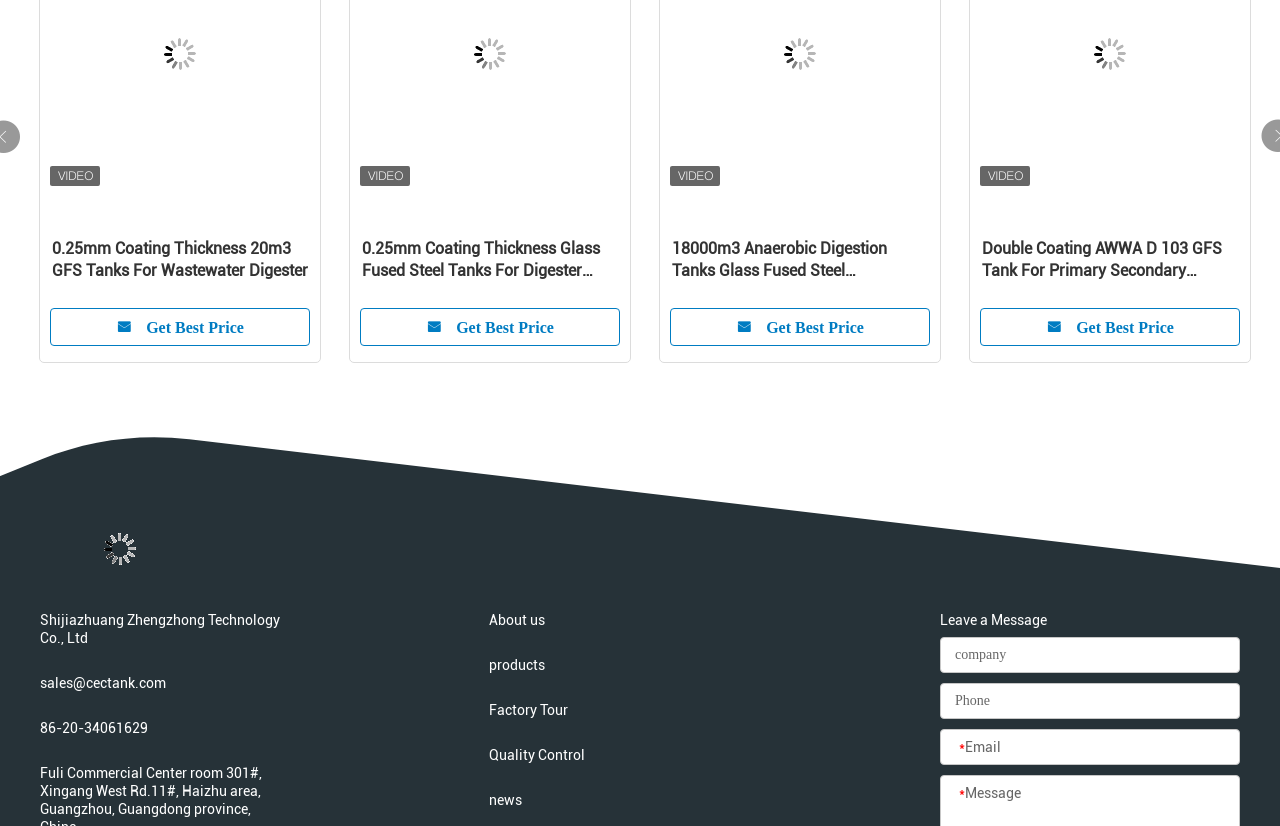Locate the bounding box of the UI element defined by this description: "parent_node: Leave a Message placeholder="Phone"". The coordinates should be given as four float numbers between 0 and 1, formatted as [left, top, right, bottom].

[0.734, 0.827, 0.969, 0.87]